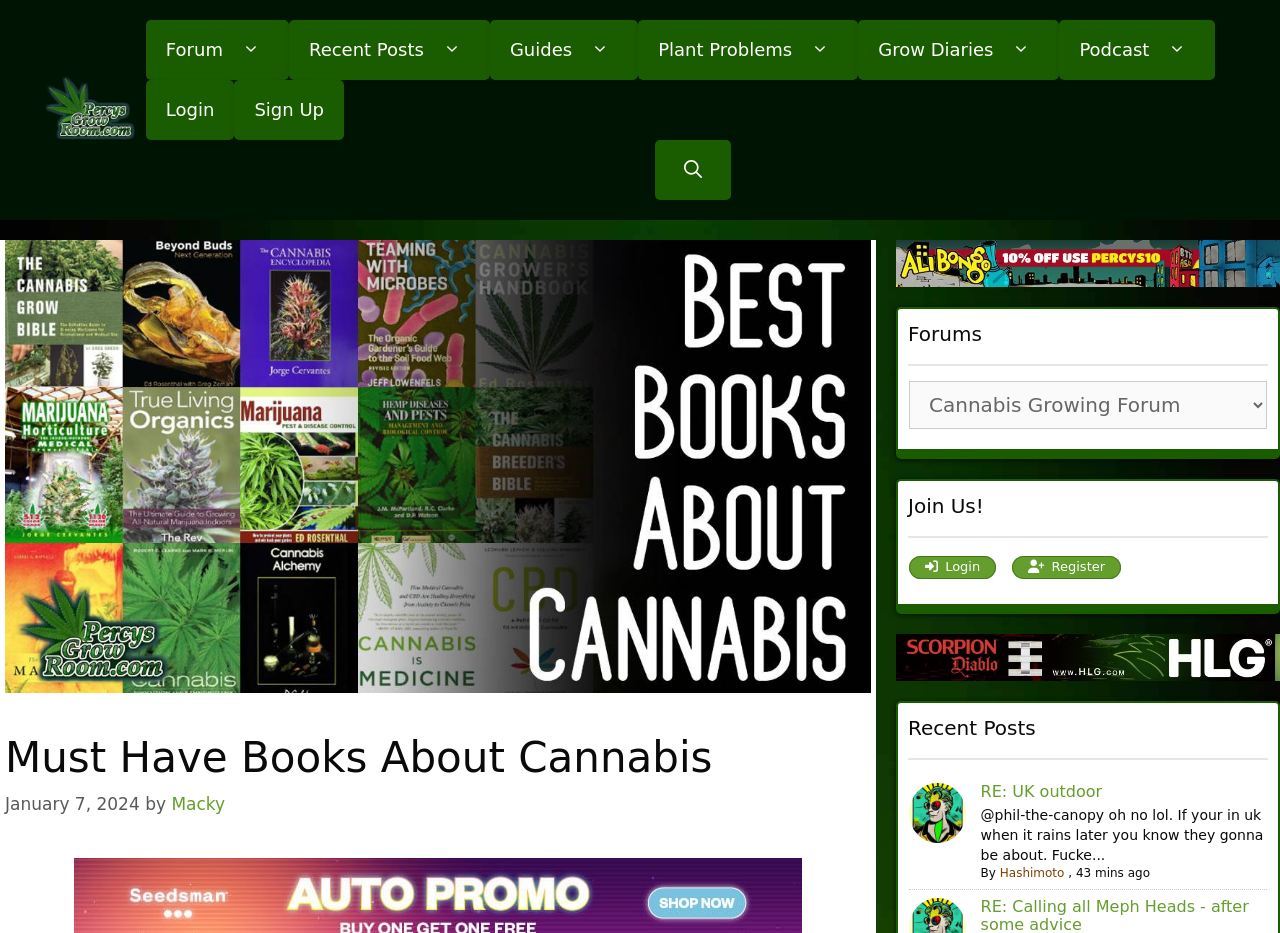Please specify the bounding box coordinates of the area that should be clicked to accomplish the following instruction: "Click the 'Guides' link". The coordinates should consist of four float numbers between 0 and 1, i.e., [left, top, right, bottom].

[0.383, 0.021, 0.499, 0.086]